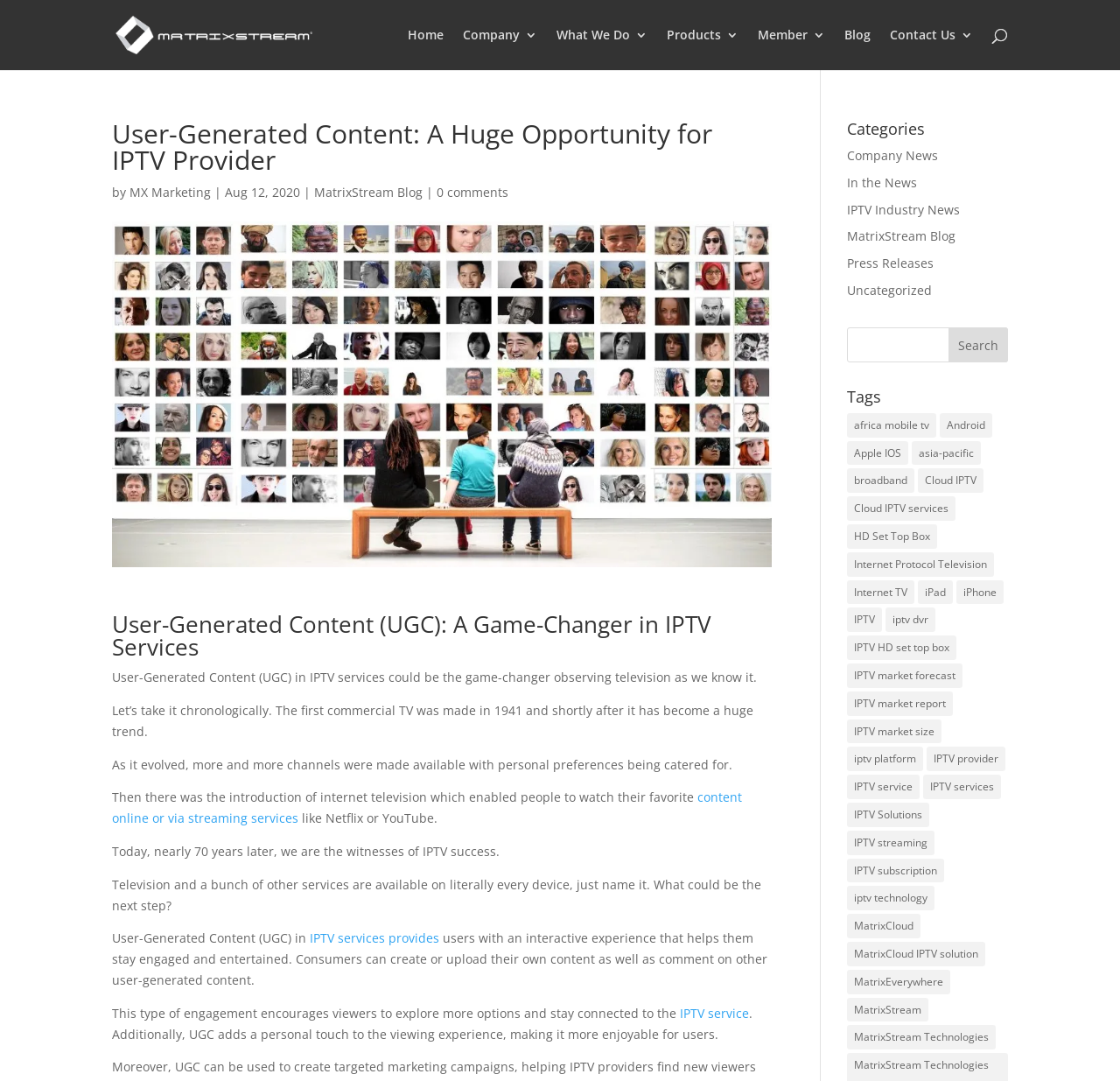Provide the bounding box coordinates of the section that needs to be clicked to accomplish the following instruction: "Search for something."

[0.756, 0.303, 0.9, 0.335]